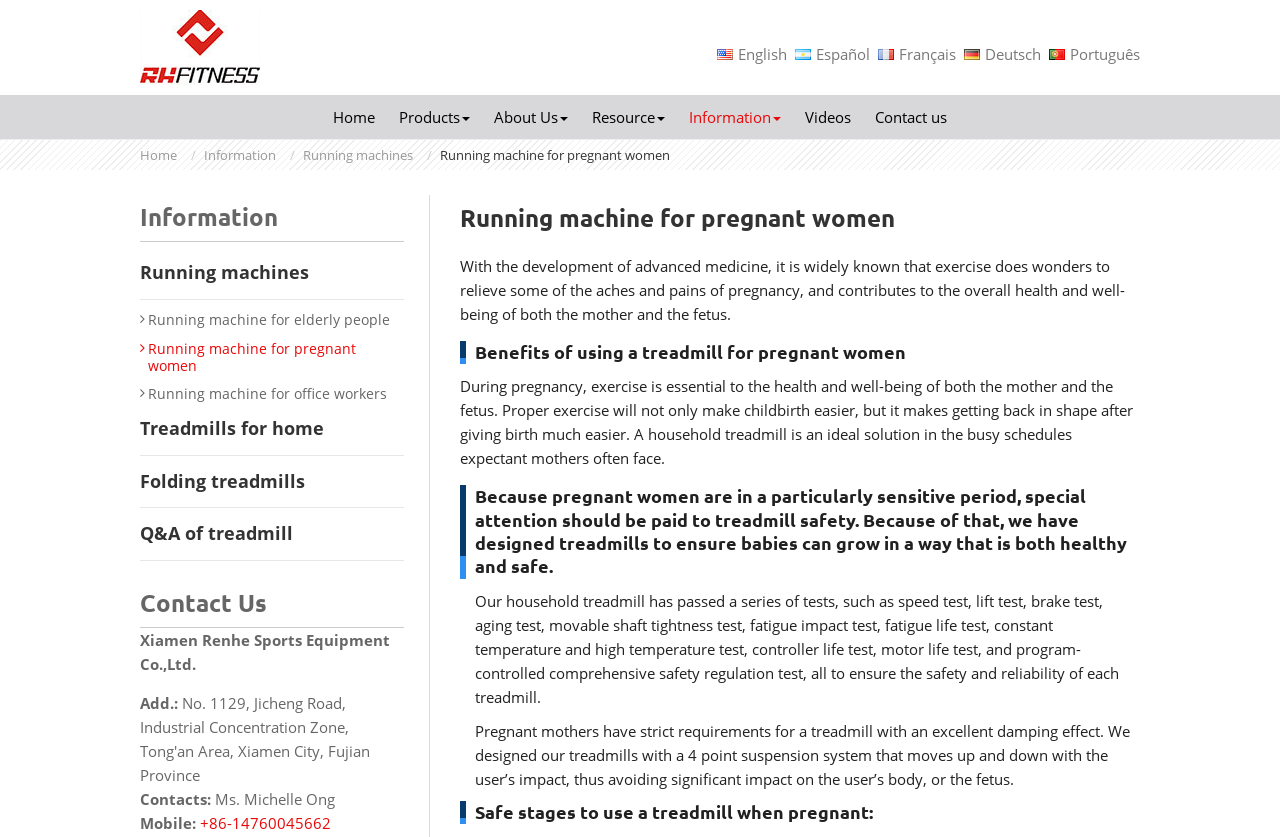Please indicate the bounding box coordinates for the clickable area to complete the following task: "Contact Ms. Michelle Ong". The coordinates should be specified as four float numbers between 0 and 1, i.e., [left, top, right, bottom].

[0.156, 0.972, 0.259, 0.996]